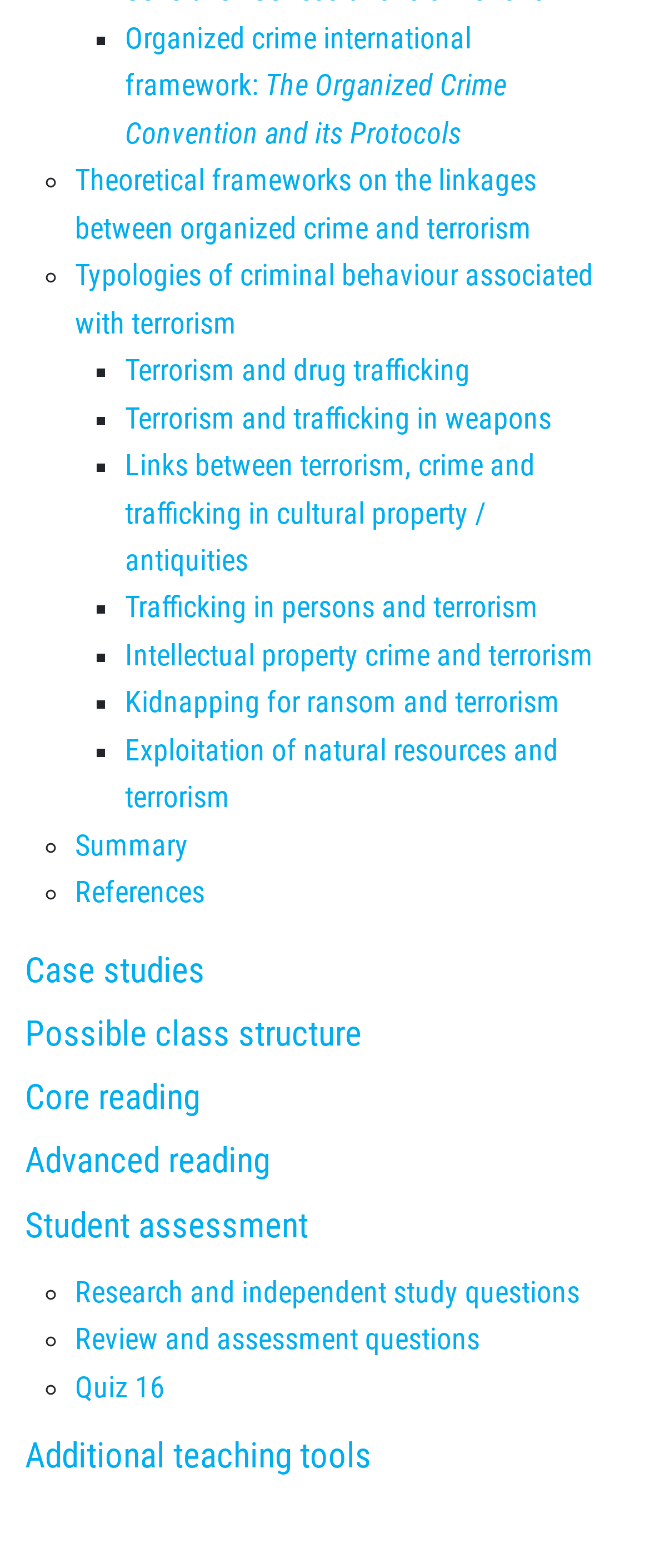Please provide a one-word or phrase answer to the question: 
How many links are there in the webpage?

21